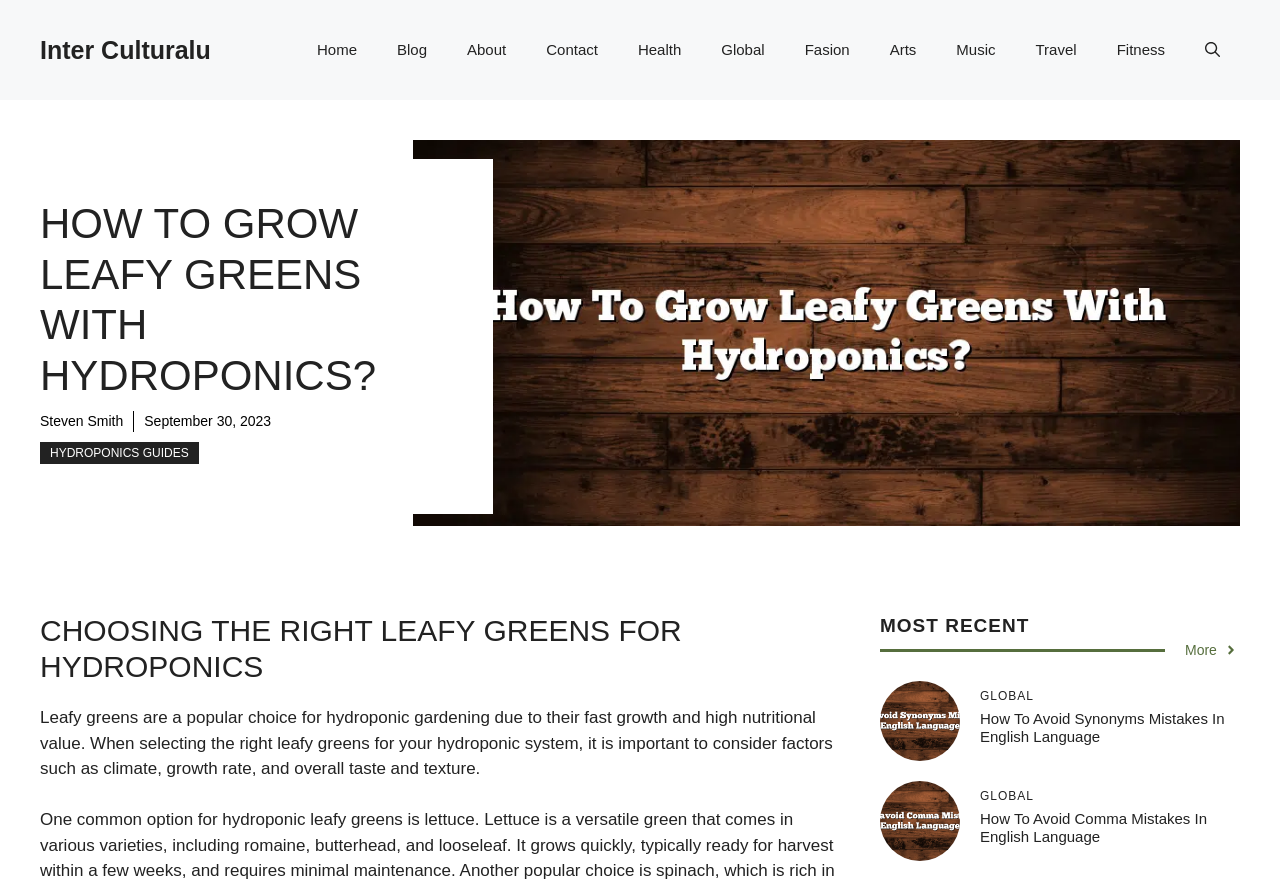Please identify and generate the text content of the webpage's main heading.

HOW TO GROW LEAFY GREENS WITH HYDROPONICS?